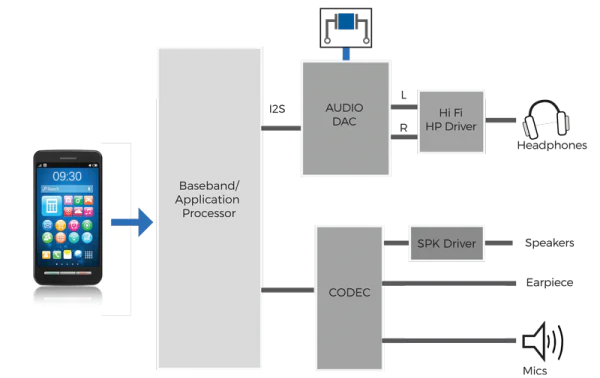Give a concise answer using only one word or phrase for this question:
What is the role of the CODEC in the audio system?

Handle audio input and delivery